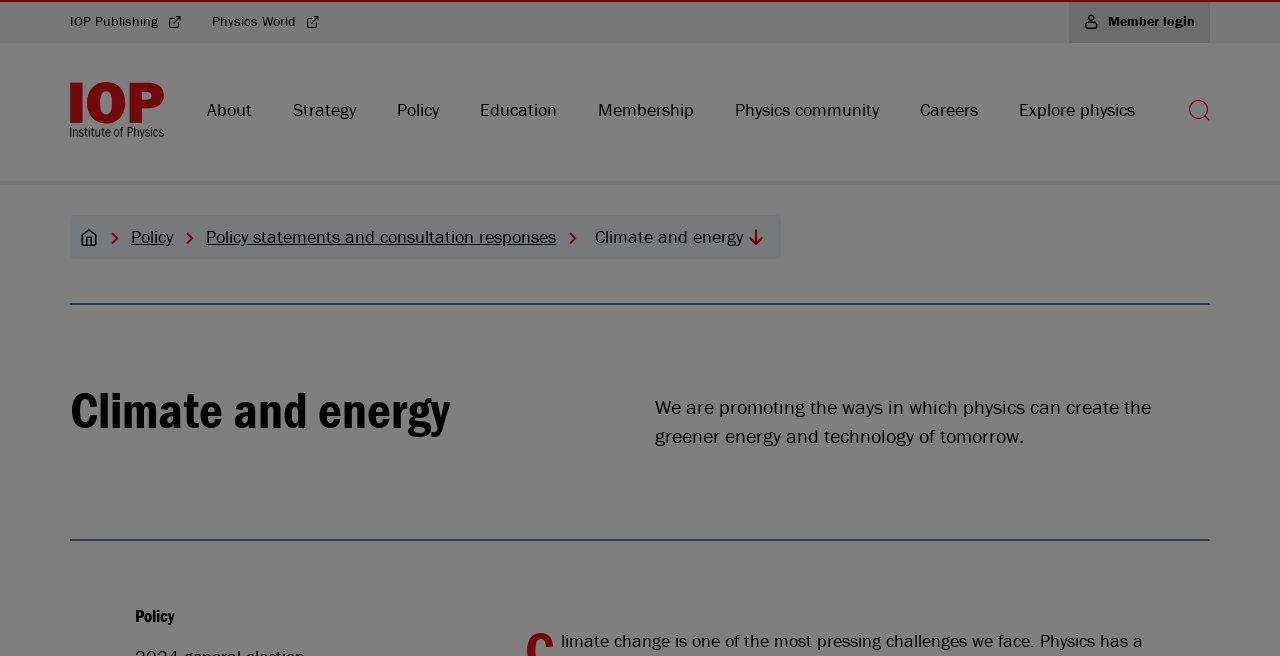Can you find the bounding box coordinates for the element that needs to be clicked to execute this instruction: "Search for something"? The coordinates should be given as four float numbers between 0 and 1, i.e., [left, top, right, bottom].

[0.928, 0.151, 0.945, 0.184]